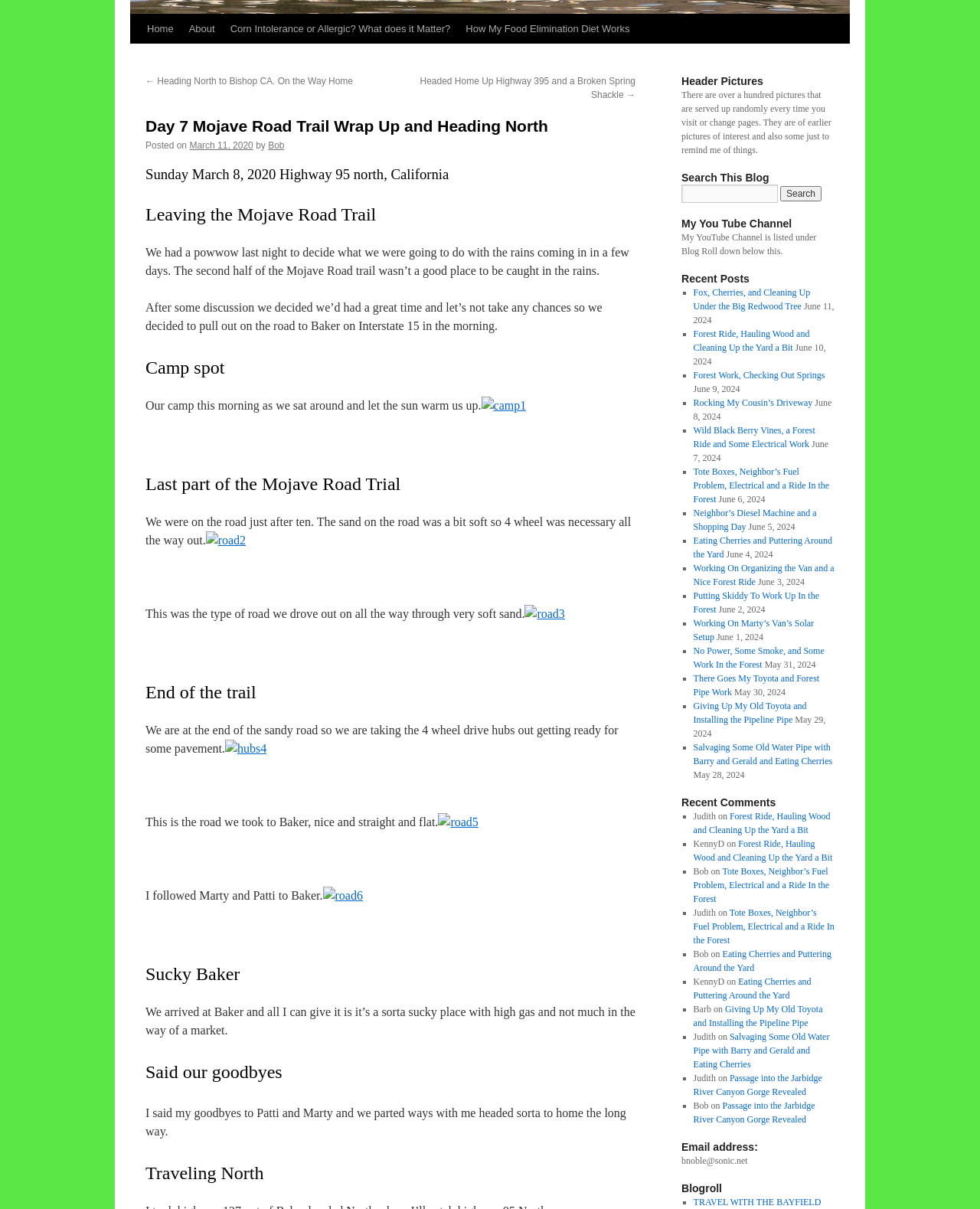Determine the bounding box coordinates of the UI element that matches the following description: "name="s"". The coordinates should be four float numbers between 0 and 1 in the format [left, top, right, bottom].

[0.695, 0.153, 0.794, 0.168]